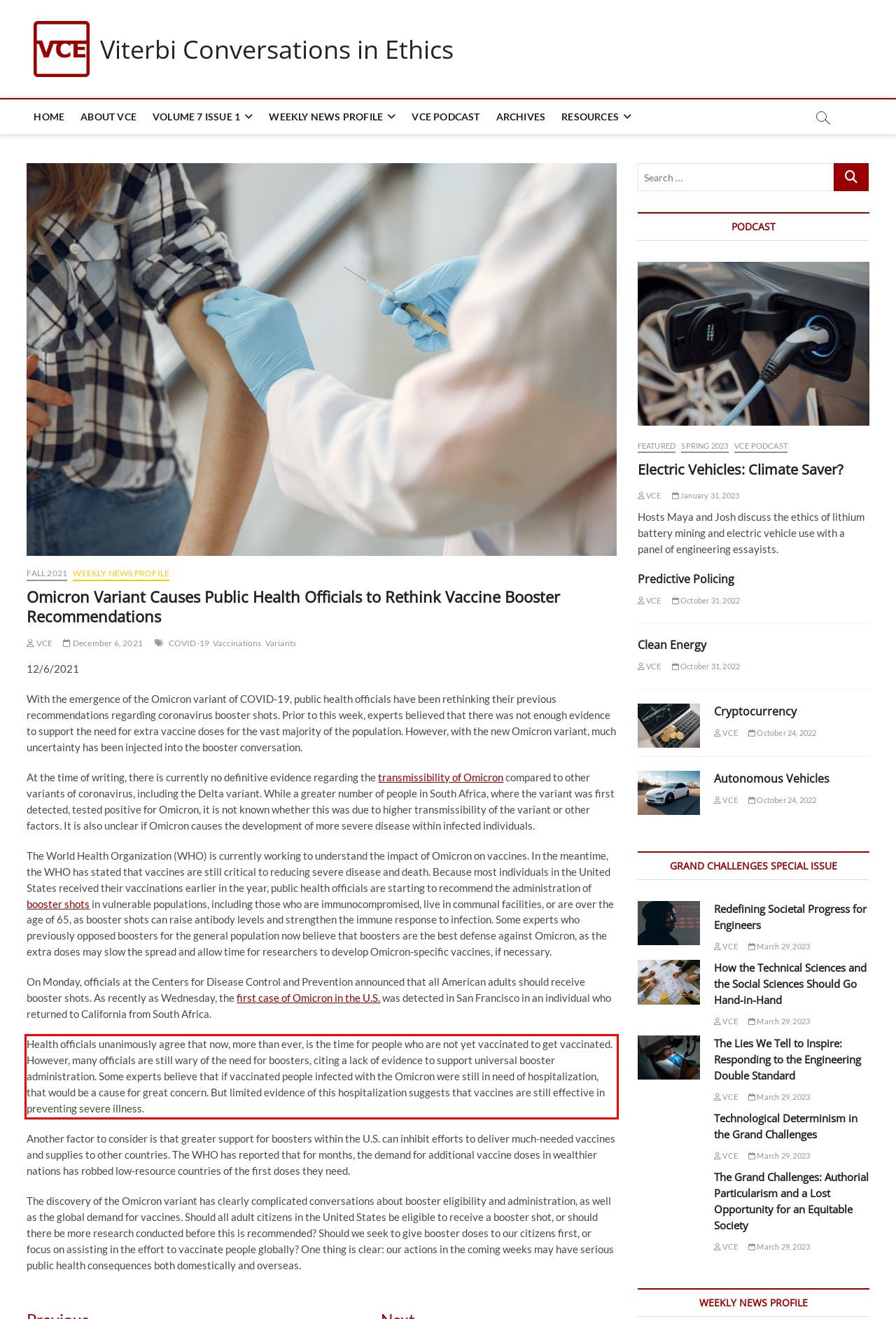Using the provided screenshot, read and generate the text content within the red-bordered area.

Health officials unanimously agree that now, more than ever, is the time for people who are not yet vaccinated to get vaccinated. However, many officials are still wary of the need for boosters, citing a lack of evidence to support universal booster administration. Some experts believe that if vaccinated people infected with the Omicron were still in need of hospitalization, that would be a cause for great concern. But limited evidence of this hospitalization suggests that vaccines are still effective in preventing severe illness.